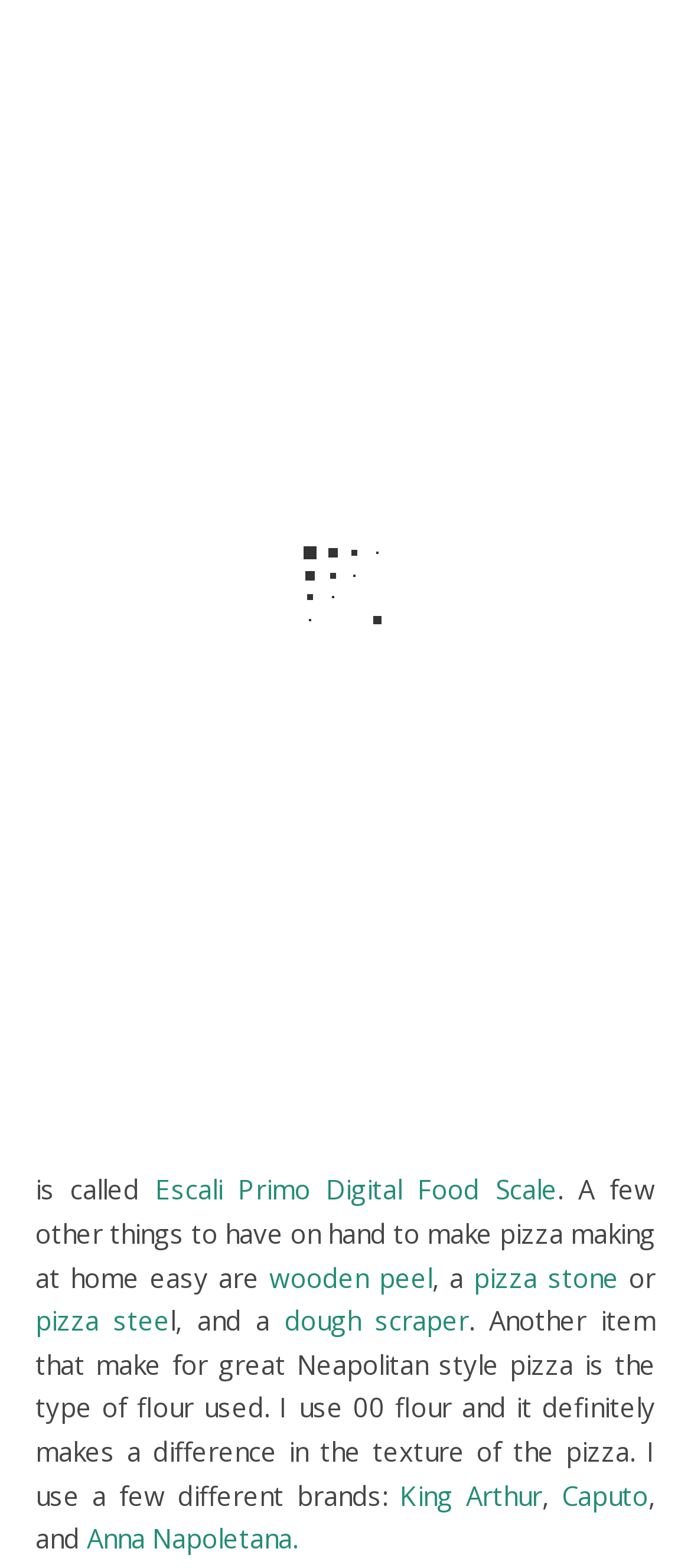What is required before starting to make pizza dough?
Refer to the image and give a detailed answer to the question.

This question can be answered by reading the text on the webpage, which states 'The only thing you are going to need before you begin is a kitchen scale.' This sentence clearly indicates that a kitchen scale is required before starting to make pizza dough.